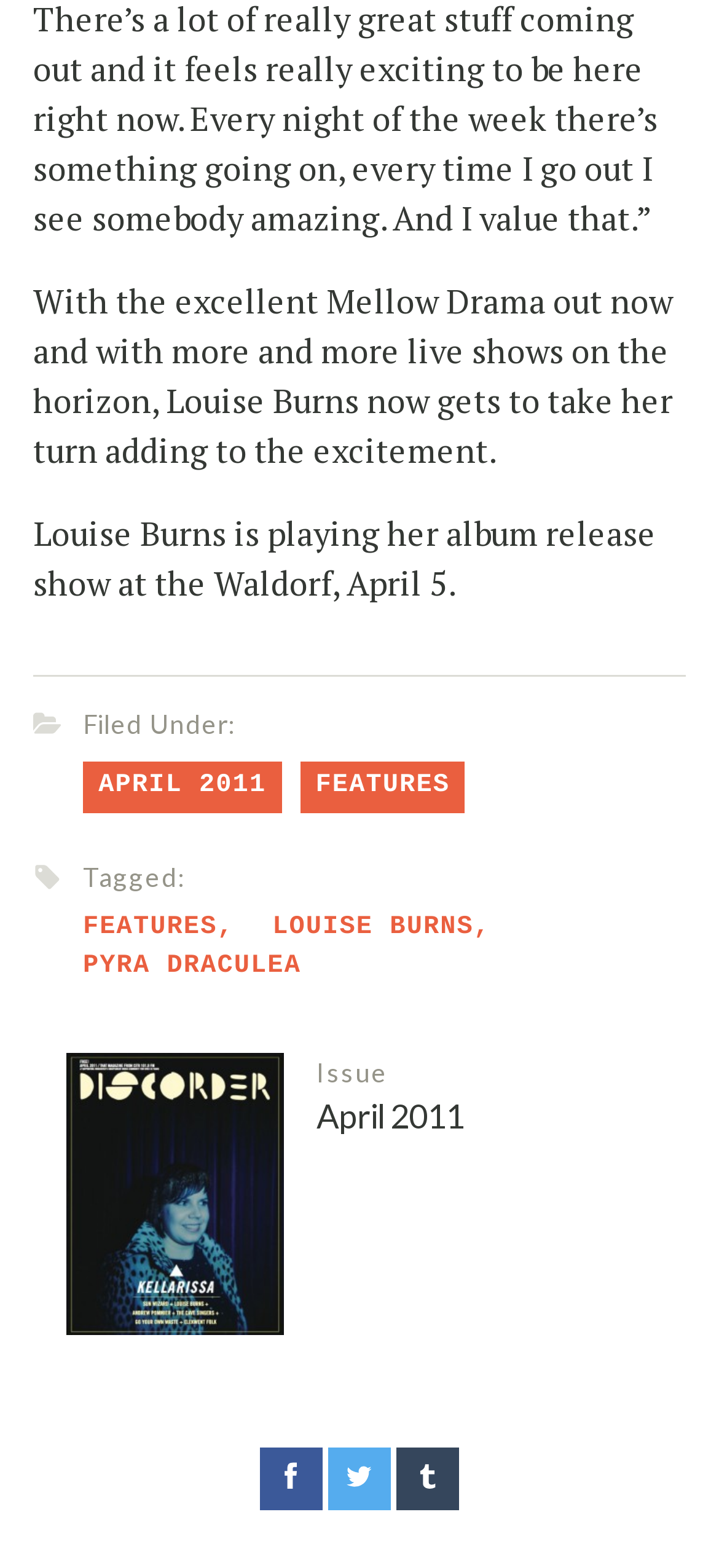Respond to the question below with a single word or phrase: What is the month of the album release show?

April